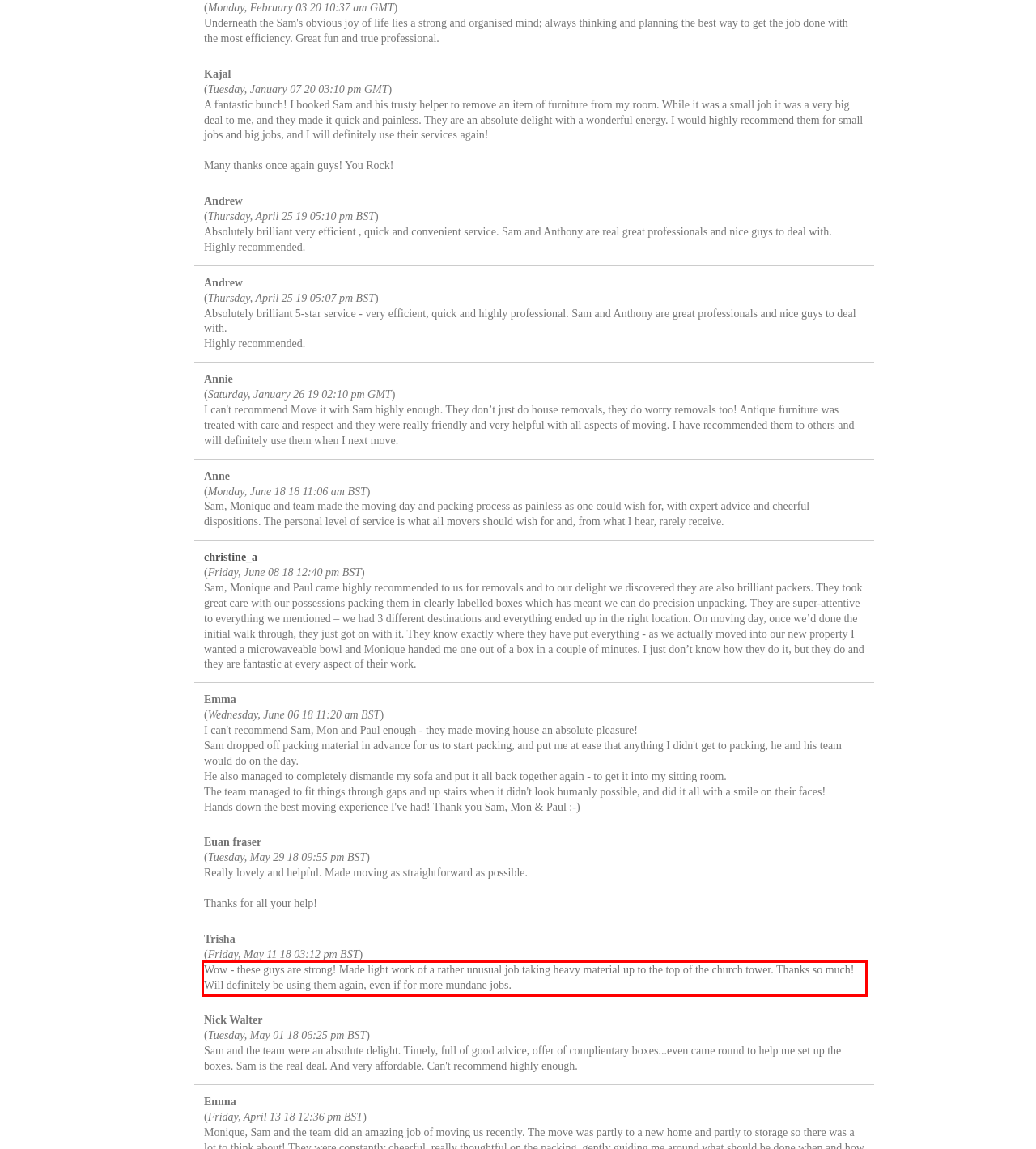Given a screenshot of a webpage containing a red bounding box, perform OCR on the text within this red bounding box and provide the text content.

Wow - these guys are strong! Made light work of a rather unusual job taking heavy material up to the top of the church tower. Thanks so much! Will definitely be using them again, even if for more mundane jobs.